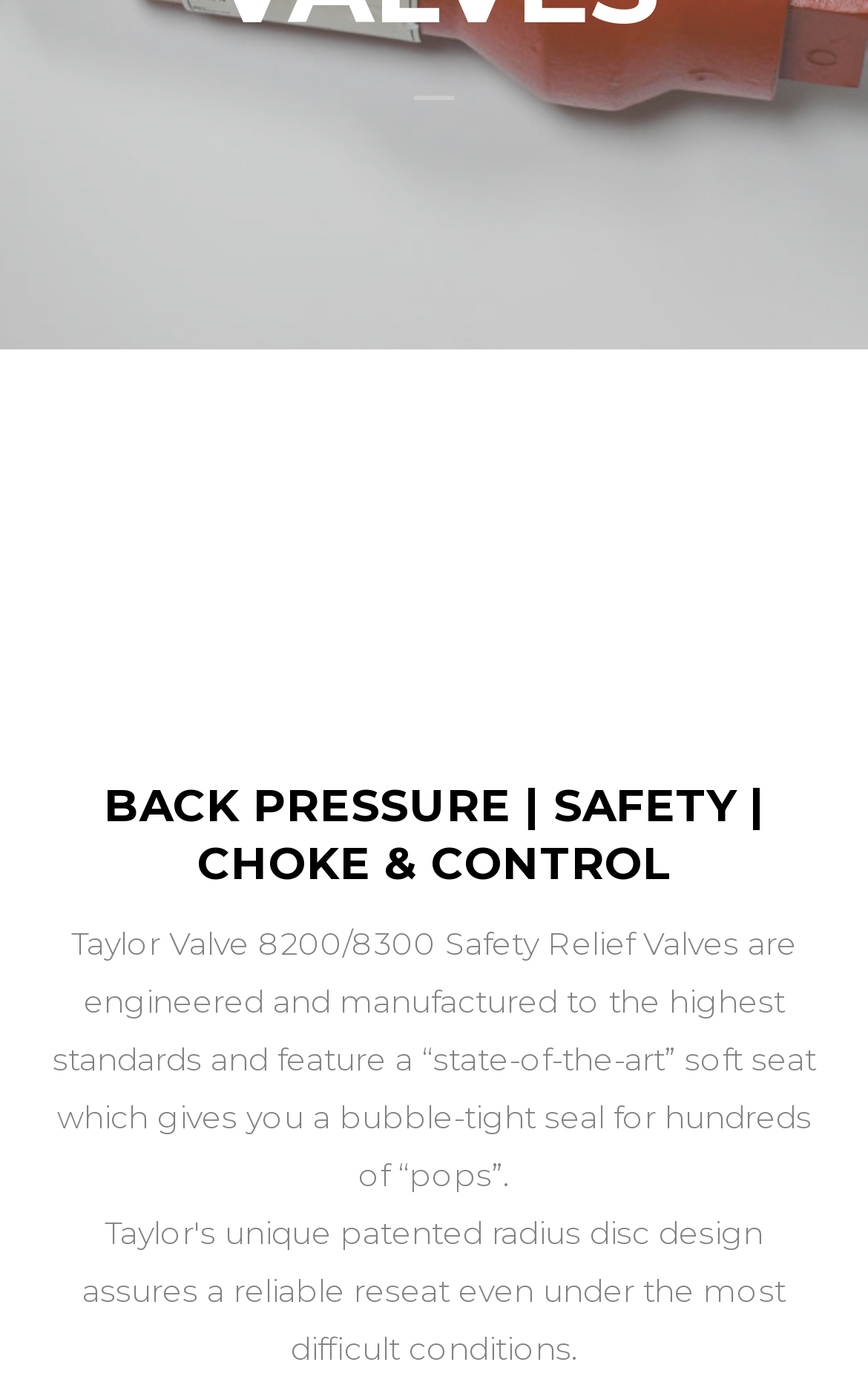What is the purpose of the valve?
Can you provide a detailed and comprehensive answer to the question?

I inferred the answer by reading the heading element 'BACK PRESSURE | SAFETY | CHOKE & CONTROL' and the StaticText element which mentions 'Safety Relief Valves'.